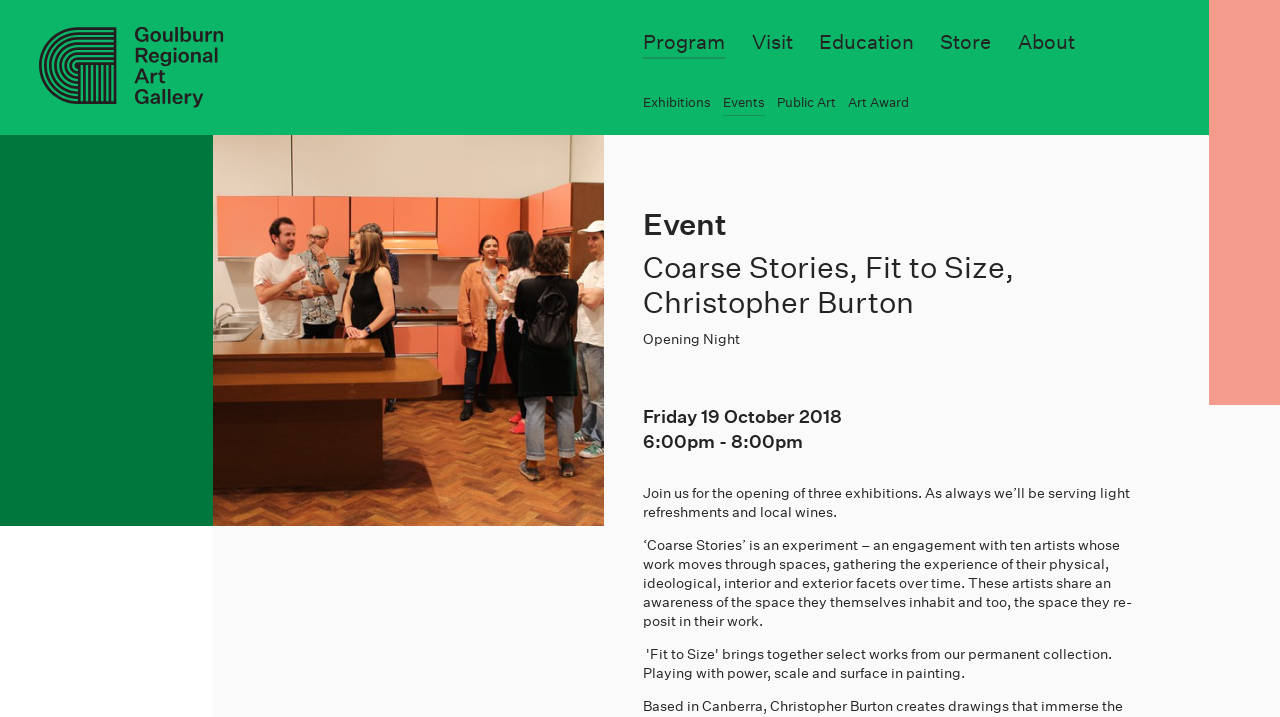Please specify the bounding box coordinates of the region to click in order to perform the following instruction: "Check the 'Events' schedule".

[0.565, 0.131, 0.598, 0.156]